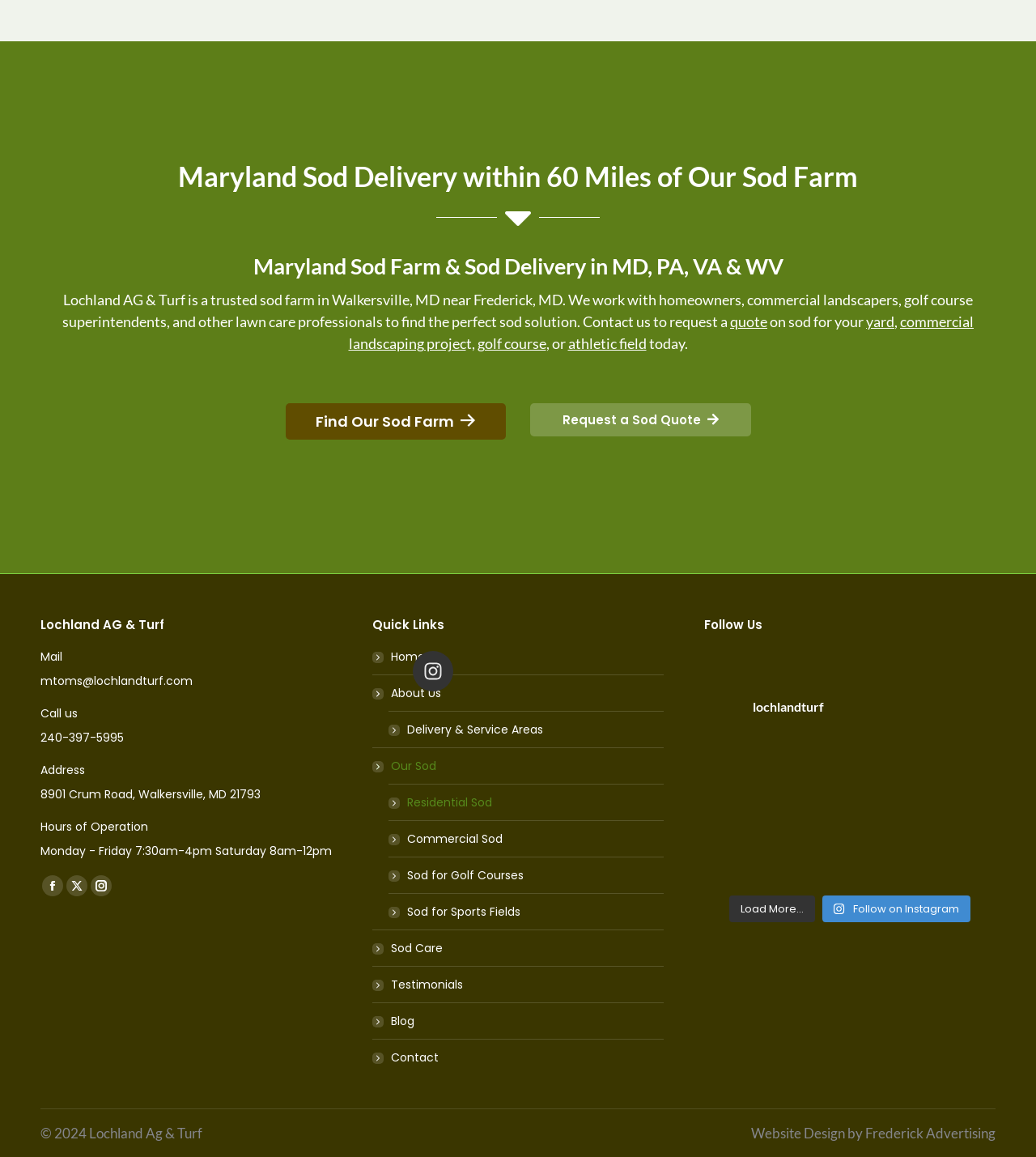Please locate the bounding box coordinates of the region I need to click to follow this instruction: "Load more Instagram posts".

[0.704, 0.774, 0.787, 0.797]